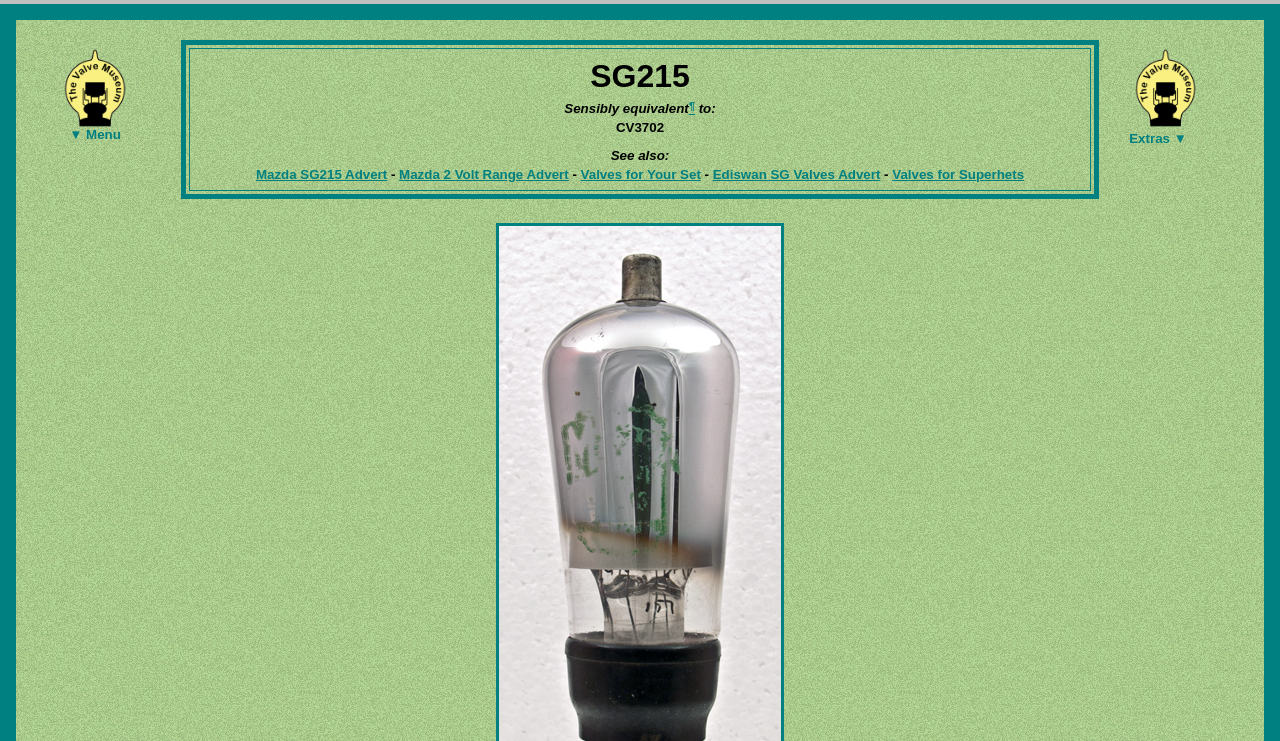How many images are there in the webpage?
Give a one-word or short phrase answer based on the image.

2